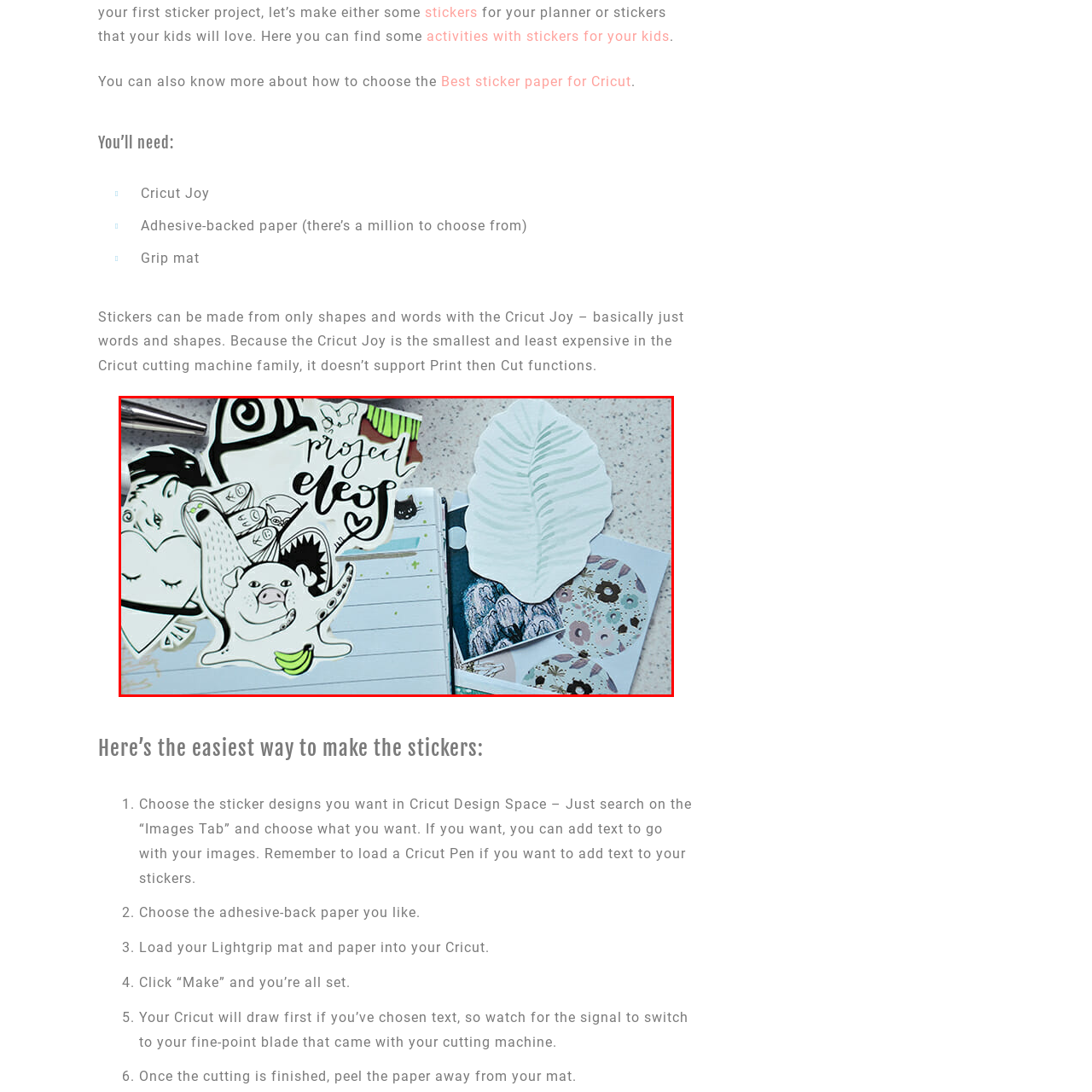Focus on the area highlighted by the red bounding box and give a thorough response to the following question, drawing from the image: What type of projects are the stickers suitable for?

The caption states that the stickers are especially aimed at enhancing activities for kids or DIY projects, which suggests that the stickers are suitable for these types of projects.